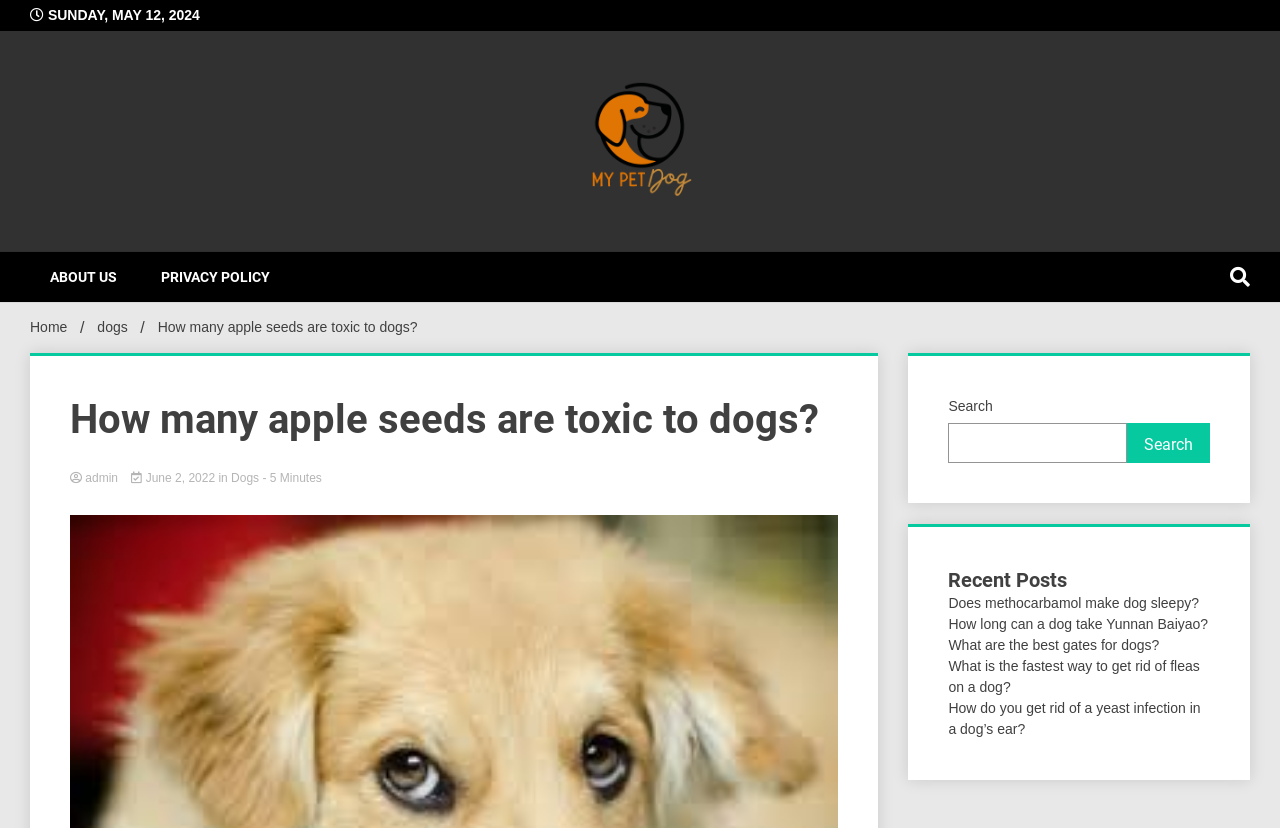Provide the bounding box coordinates of the area you need to click to execute the following instruction: "Read the article about dog gates".

[0.741, 0.769, 0.906, 0.789]